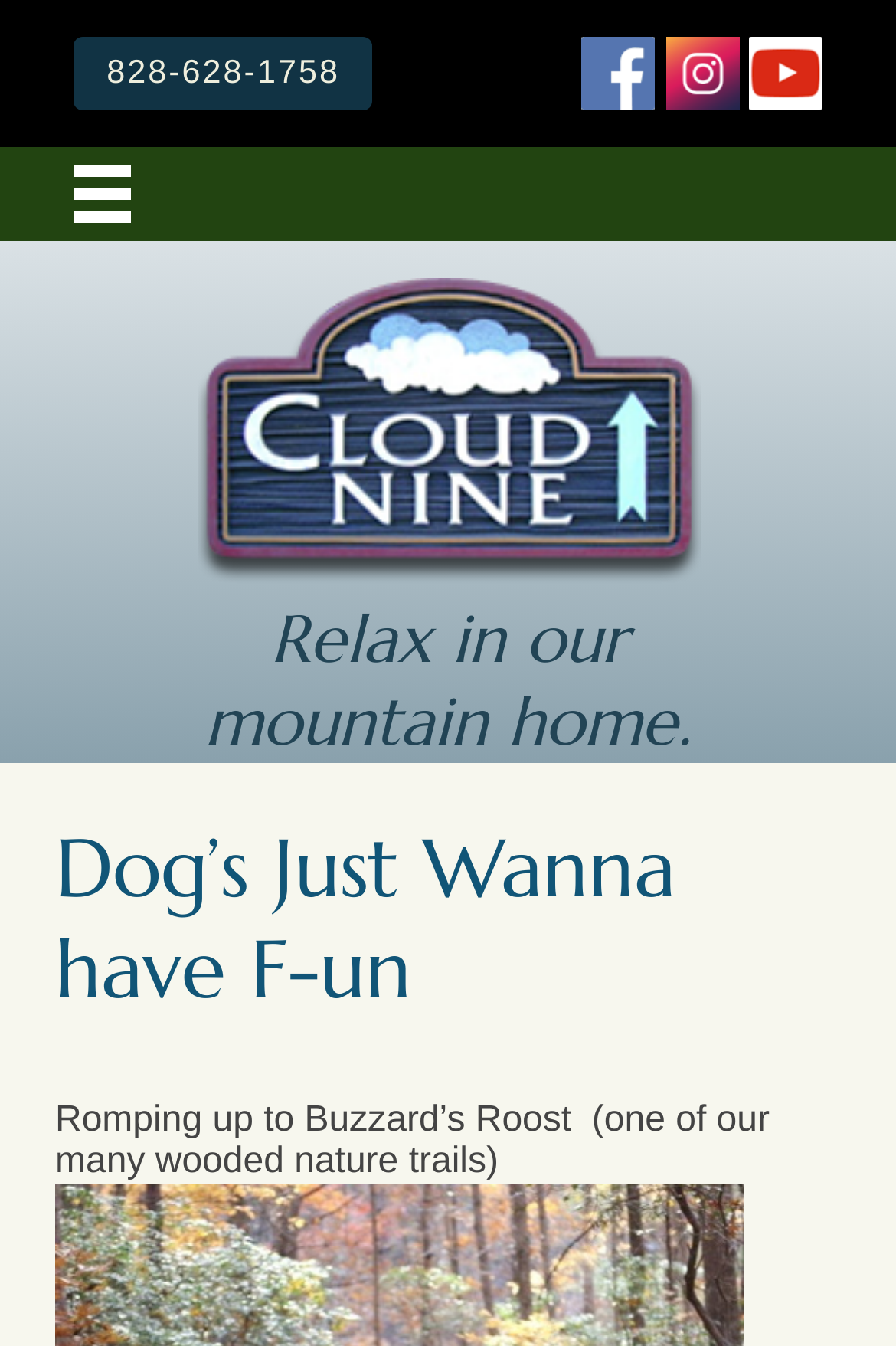Generate a thorough caption detailing the webpage content.

The webpage appears to be a website for a vacation rental or resort, possibly focused on pet-friendly accommodations. At the top of the page, there is a row of social media links, including Facebook, Instagram, and YouTube, each accompanied by its respective icon. Below these links, there is a navigation menu with various options, including "Home", "Vacation Rentals", "Calendars", and more.

To the right of the navigation menu, there is a large image taking up most of the width of the page, captioned "Cloud 9 Relaxation". Below this image, there is a brief paragraph of text that reads "Relax in our mountain home." 

Further down the page, there is a large heading that reads "Dog’s Just Wanna have F-un", which is likely the title of the website or a prominent feature. Below this heading, there is a sentence of text that describes an activity or location, "Romping up to Buzzard’s Roost (one of our many wooded nature trails)". 

In the top-left corner of the page, there is a phone number "828-628-1758" displayed as a link.